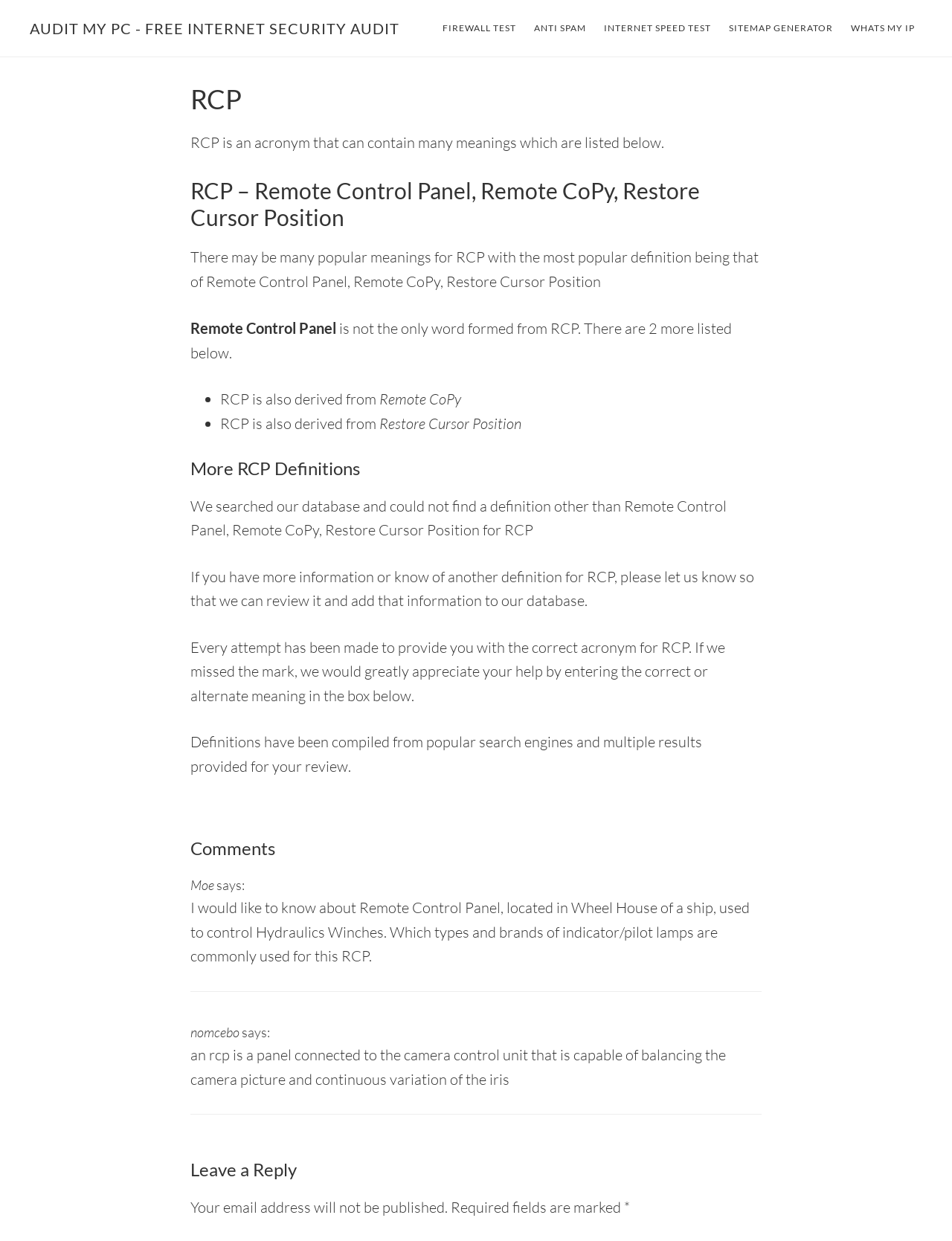What is the purpose of the 'AUDIT MY PC' link?
Examine the image closely and answer the question with as much detail as possible.

The purpose of the 'AUDIT MY PC' link is to provide a free internet security audit, as indicated by the text of the link. This suggests that the webpage offers a service or tool to audit the security of a user's PC.